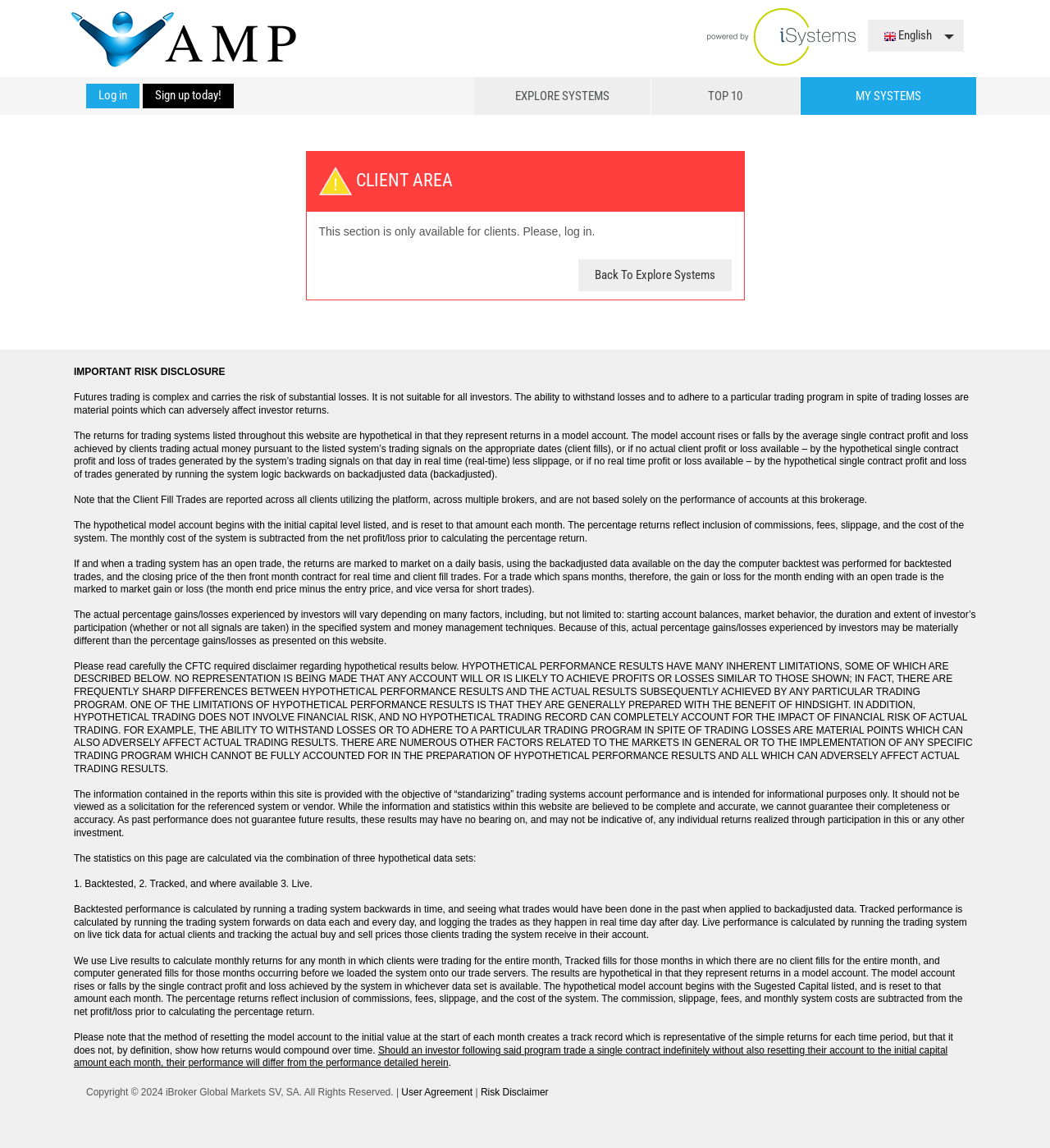Please identify the coordinates of the bounding box that should be clicked to fulfill this instruction: "Click the 'PEOPLE' link".

None